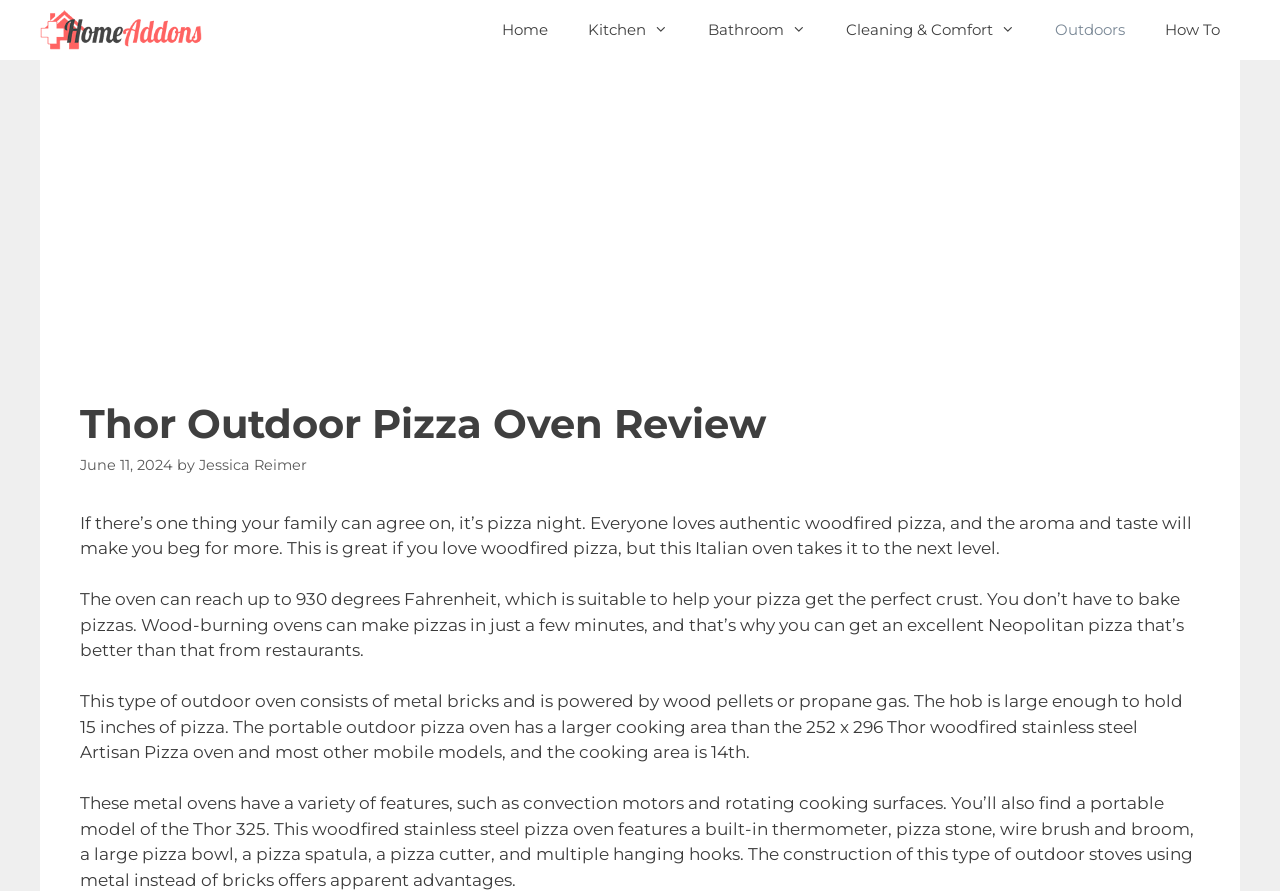Find the bounding box coordinates of the clickable region needed to perform the following instruction: "Click Jessica Reimer". The coordinates should be provided as four float numbers between 0 and 1, i.e., [left, top, right, bottom].

[0.155, 0.512, 0.24, 0.532]